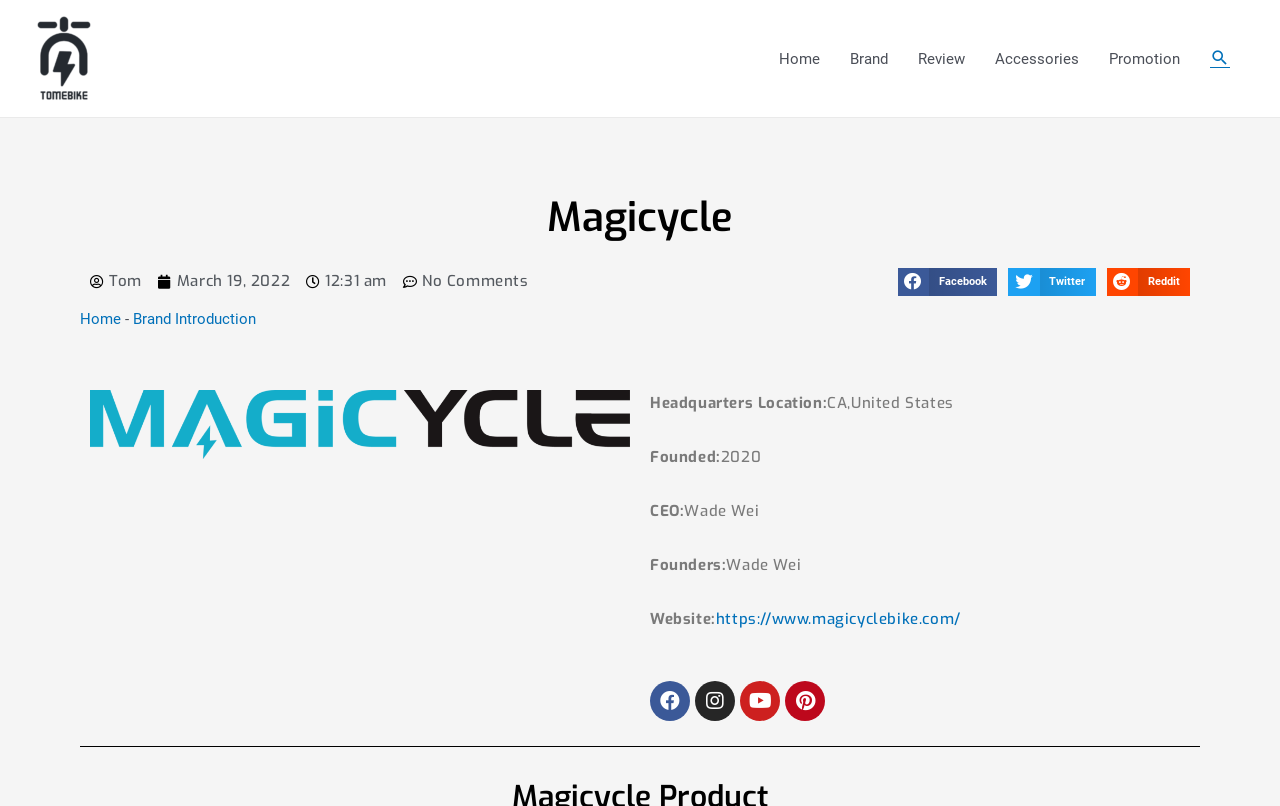What is the year the company was founded?
Refer to the image and respond with a one-word or short-phrase answer.

2020